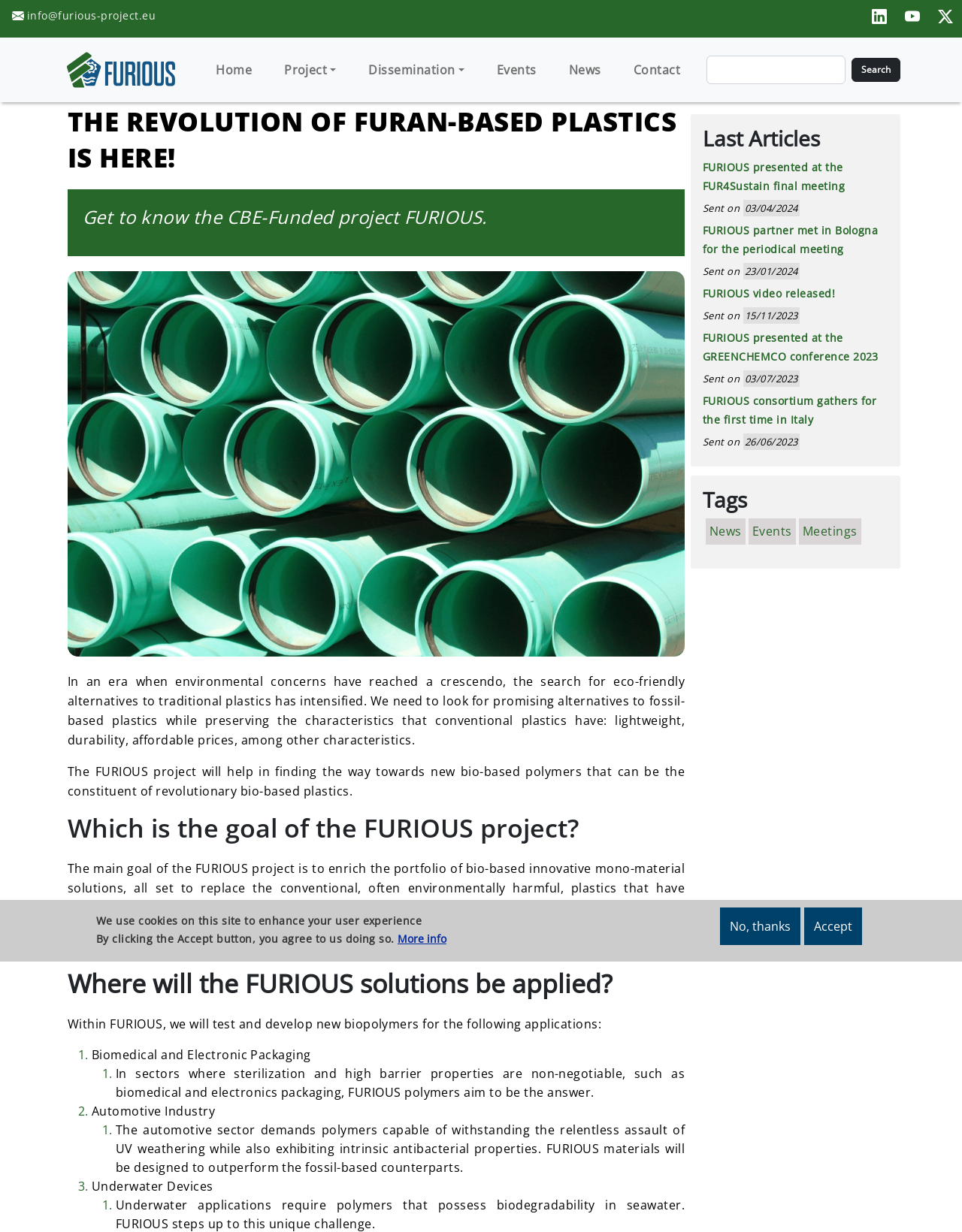Please provide a comprehensive answer to the question below using the information from the image: How many latest articles are shown?

I counted the number of latest articles shown in the 'Last Articles' section, which are 5 articles with their titles, dates, and links.